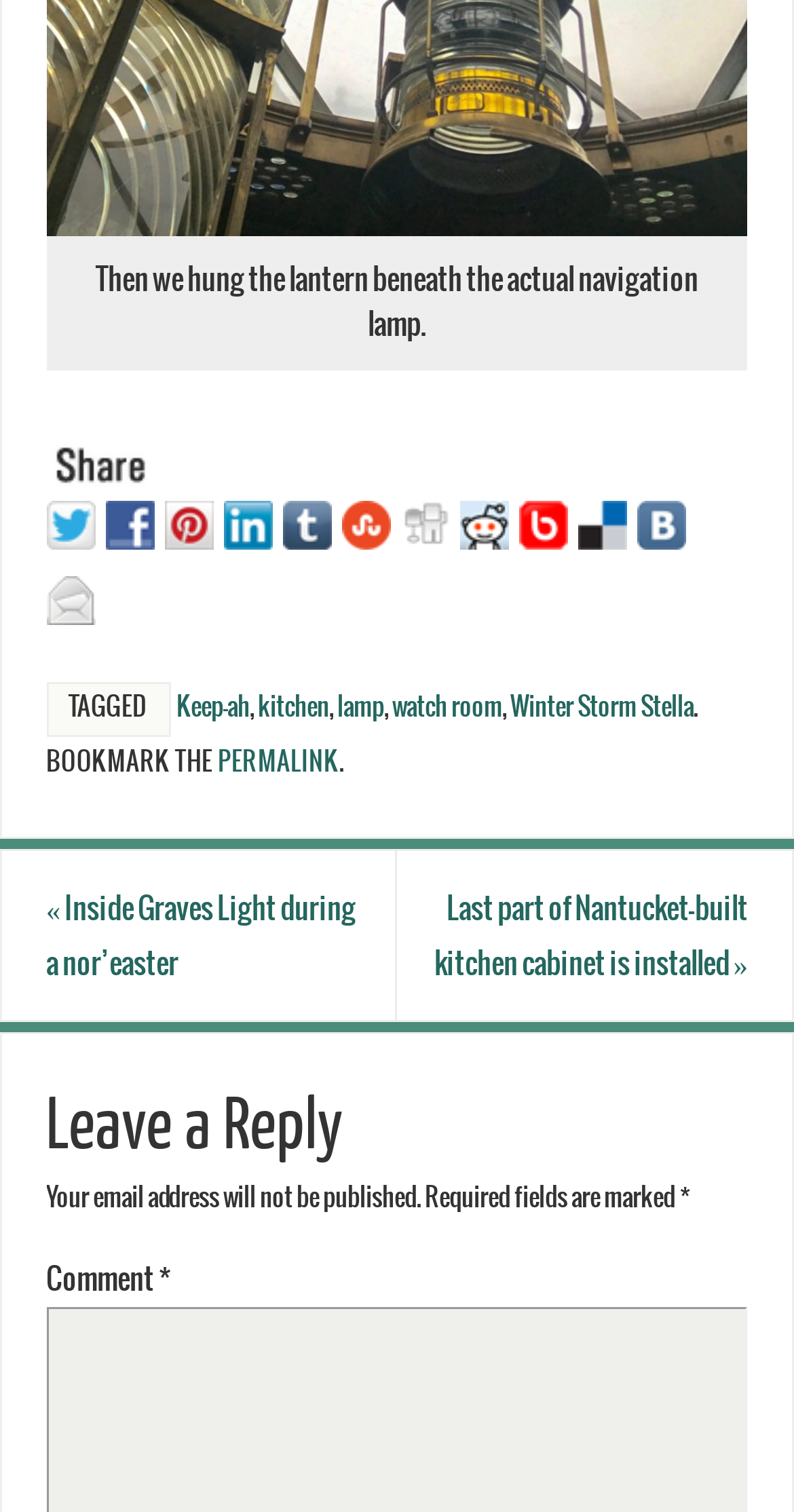What is the text of the heading above the comment section?
Using the image, respond with a single word or phrase.

Leave a Reply